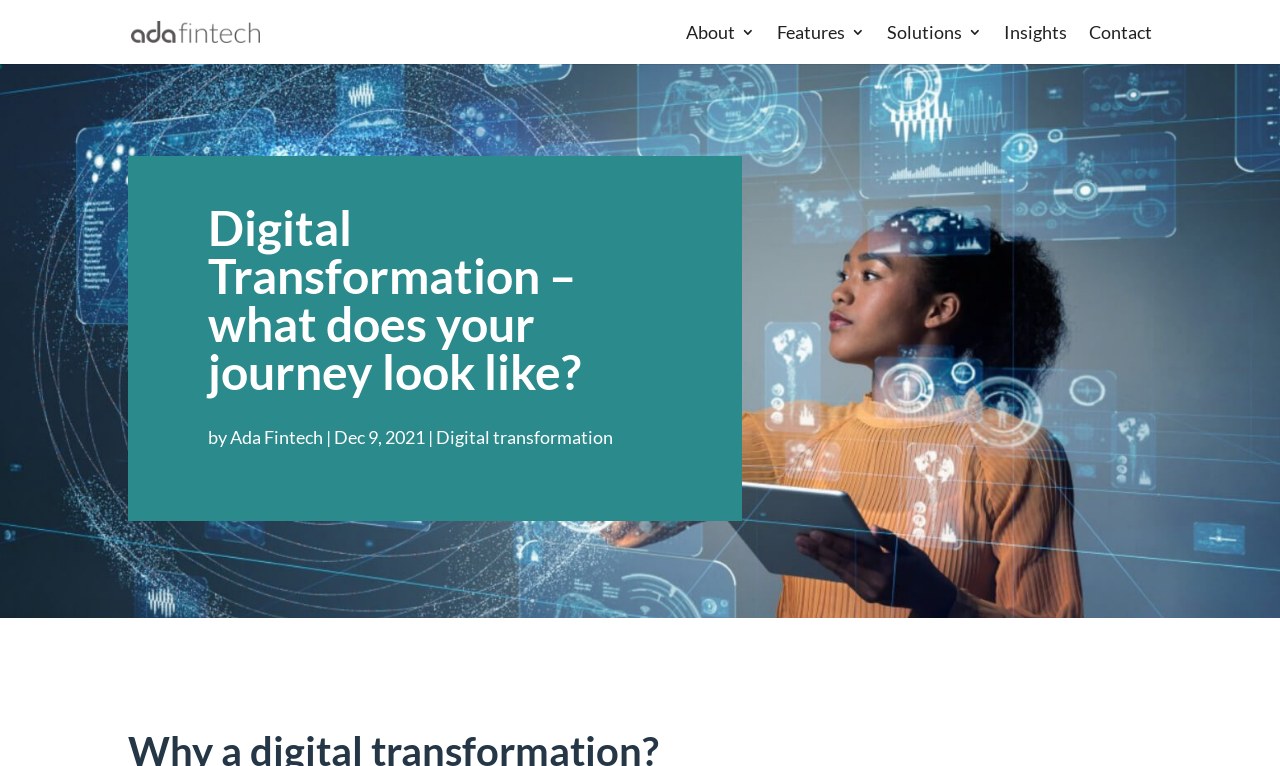Please specify the bounding box coordinates of the clickable section necessary to execute the following command: "explore digital transformation solutions".

[0.693, 0.033, 0.767, 0.084]